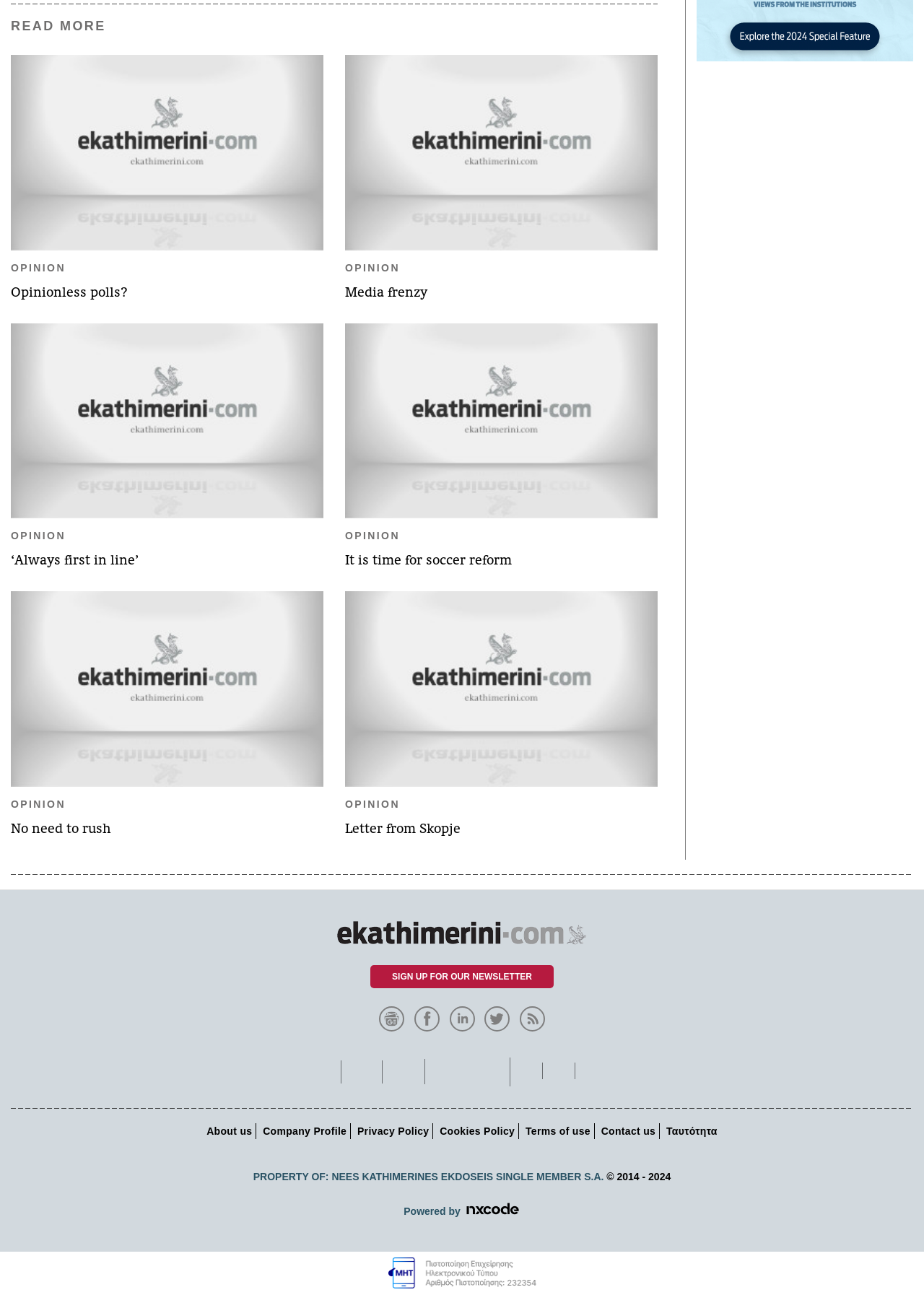Give a one-word or short phrase answer to the question: 
What is the function of the horizontal separators on the webpage?

To separate content sections